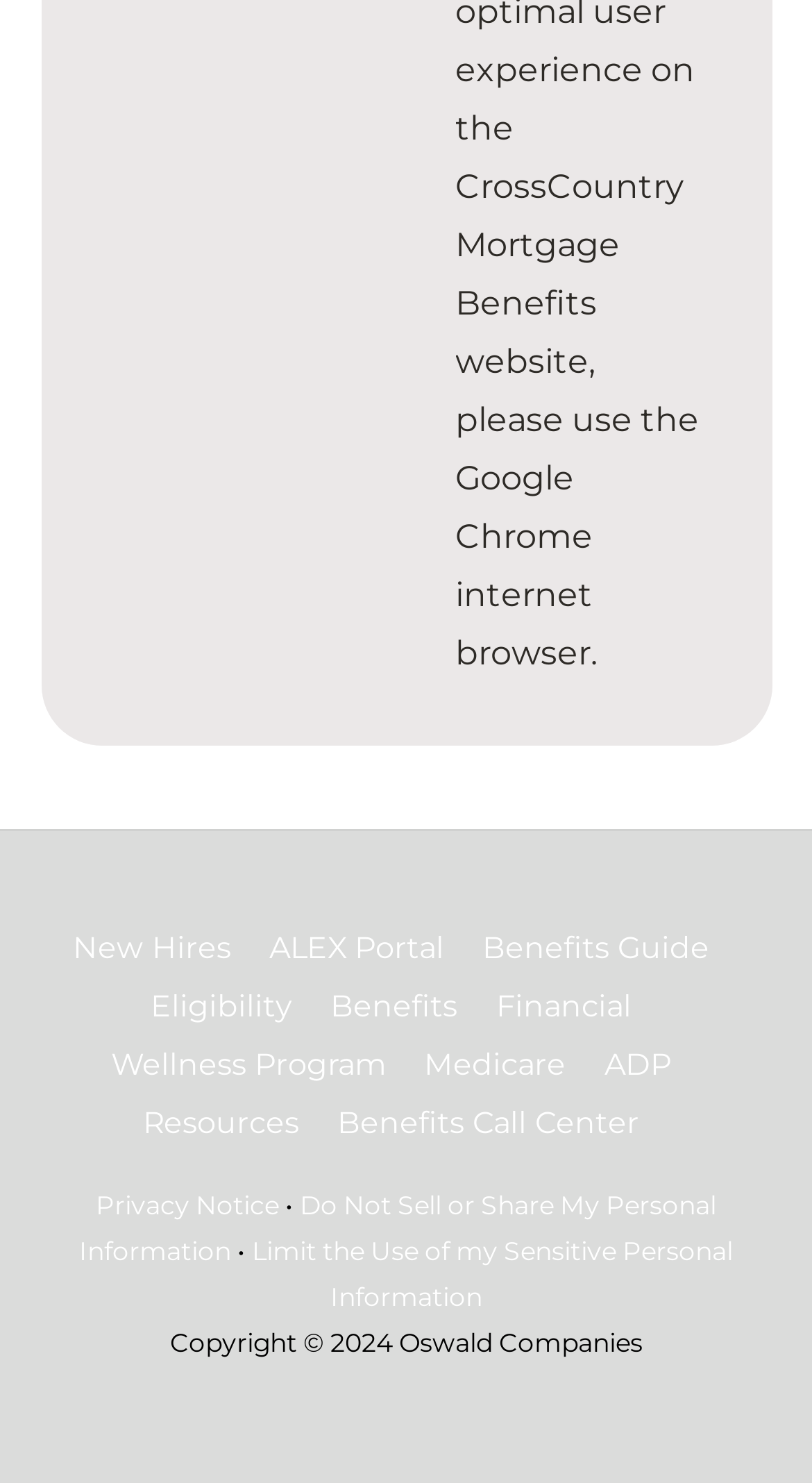Determine the bounding box coordinates of the clickable element to achieve the following action: 'View Benefits Guide'. Provide the coordinates as four float values between 0 and 1, formatted as [left, top, right, bottom].

[0.594, 0.627, 0.874, 0.652]